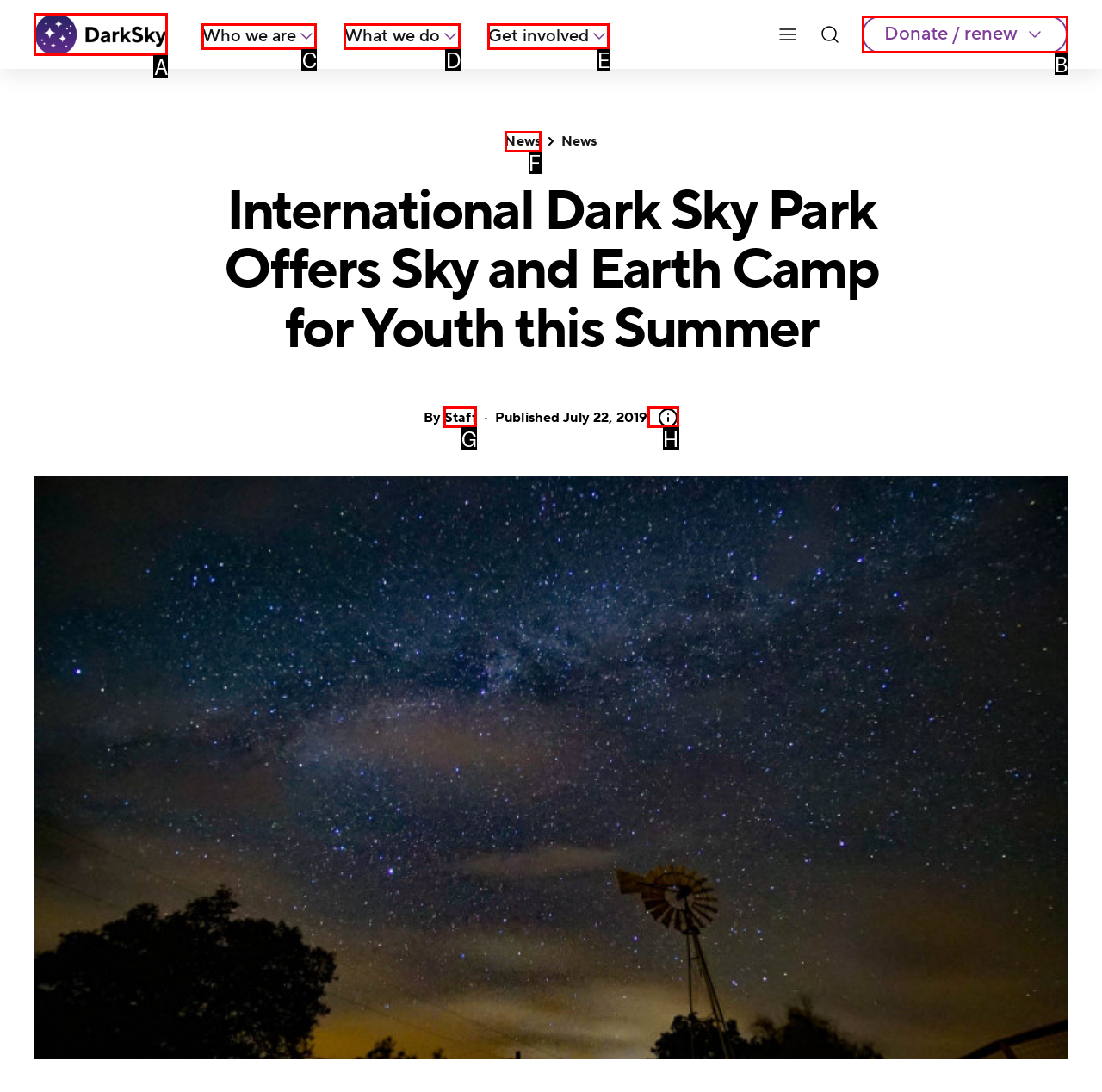Select the letter of the UI element you need to click to complete this task: Click the logo of DarkSky.

A